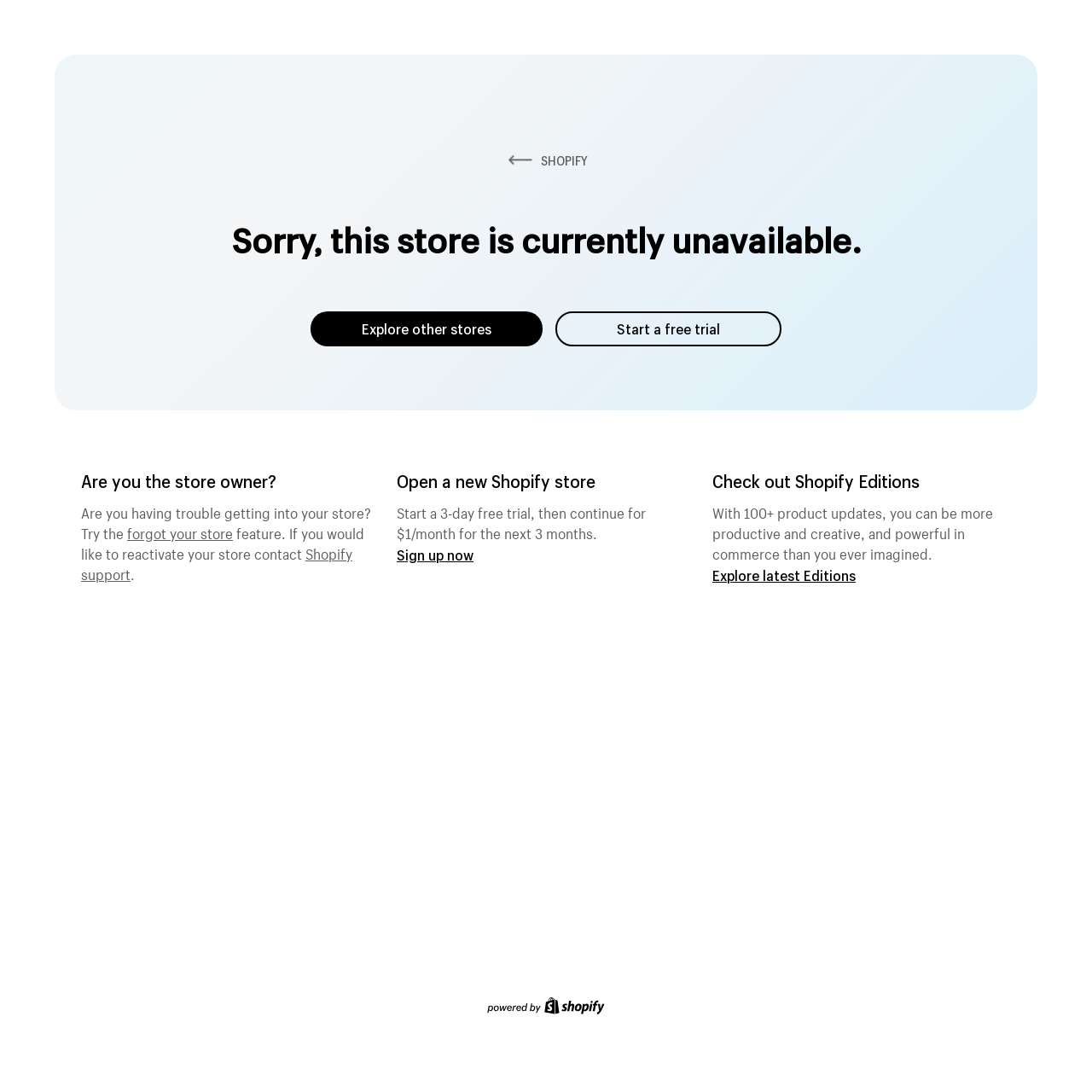What is the purpose of Shopify Editions?
Please provide an in-depth and detailed response to the question.

Shopify Editions is related to product updates, as mentioned in the static text element, which says 'With 100+ product updates, you can be more productive and creative, and powerful in commerce than you ever imagined.'